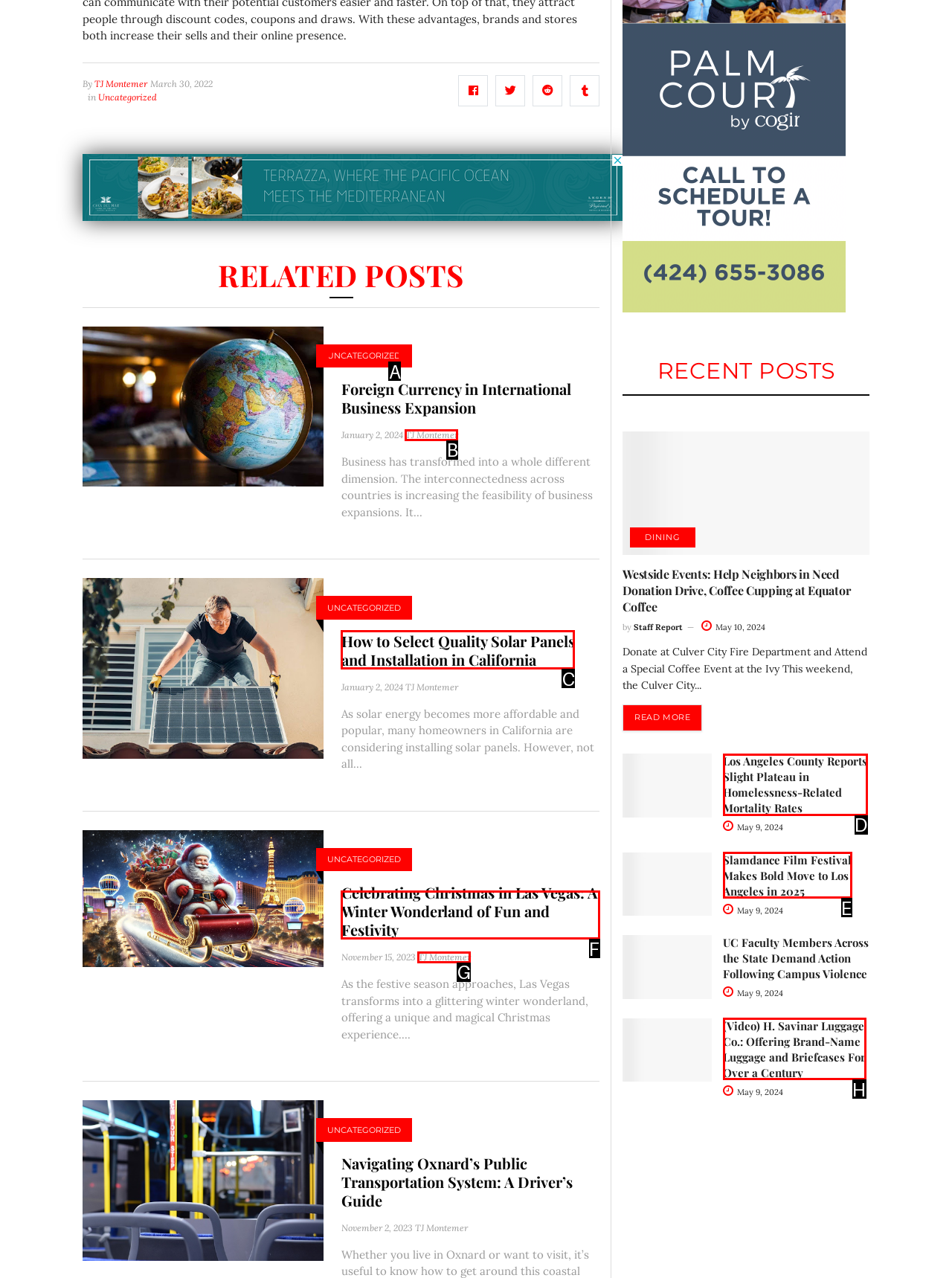Determine the letter of the UI element that you need to click to perform the task: read the 'Celebrating Christmas in Las Vegas: A Winter Wonderland of Fun and Festivity' article.
Provide your answer with the appropriate option's letter.

F